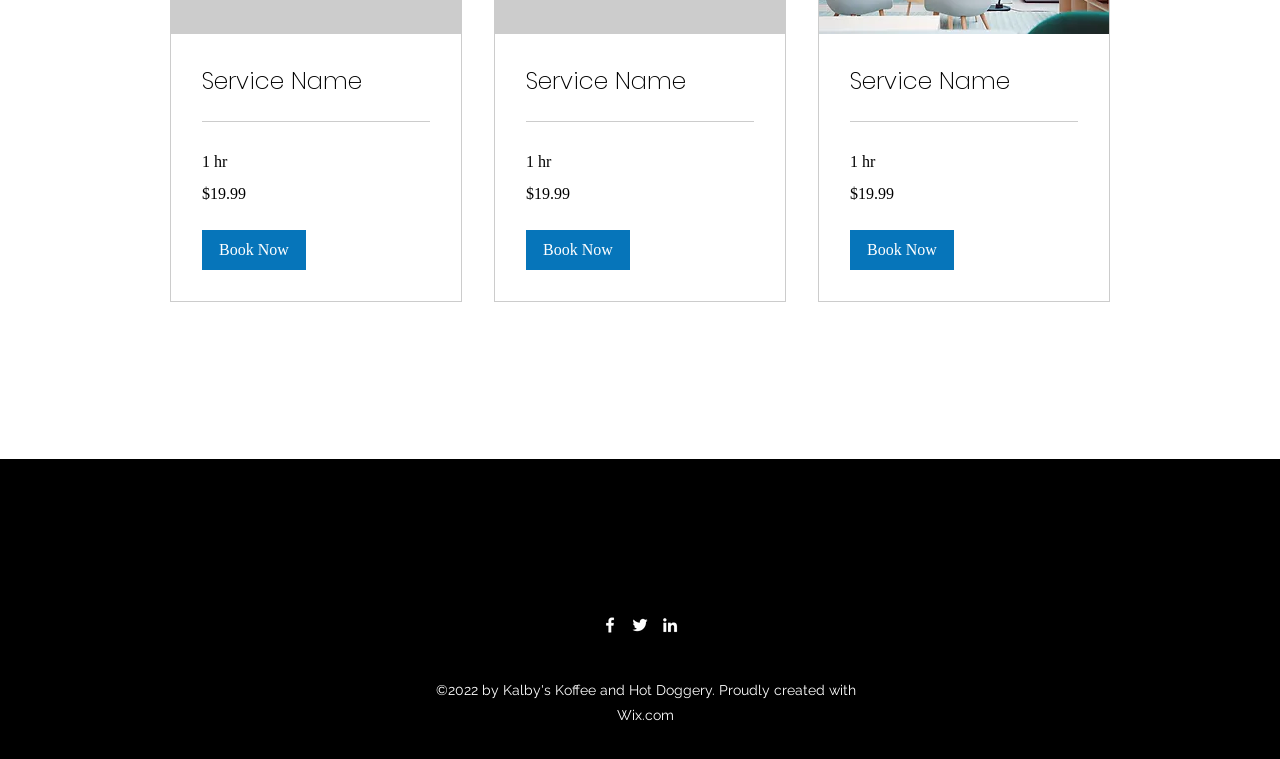Locate the bounding box coordinates of the area where you should click to accomplish the instruction: "Book a service".

[0.158, 0.303, 0.239, 0.355]